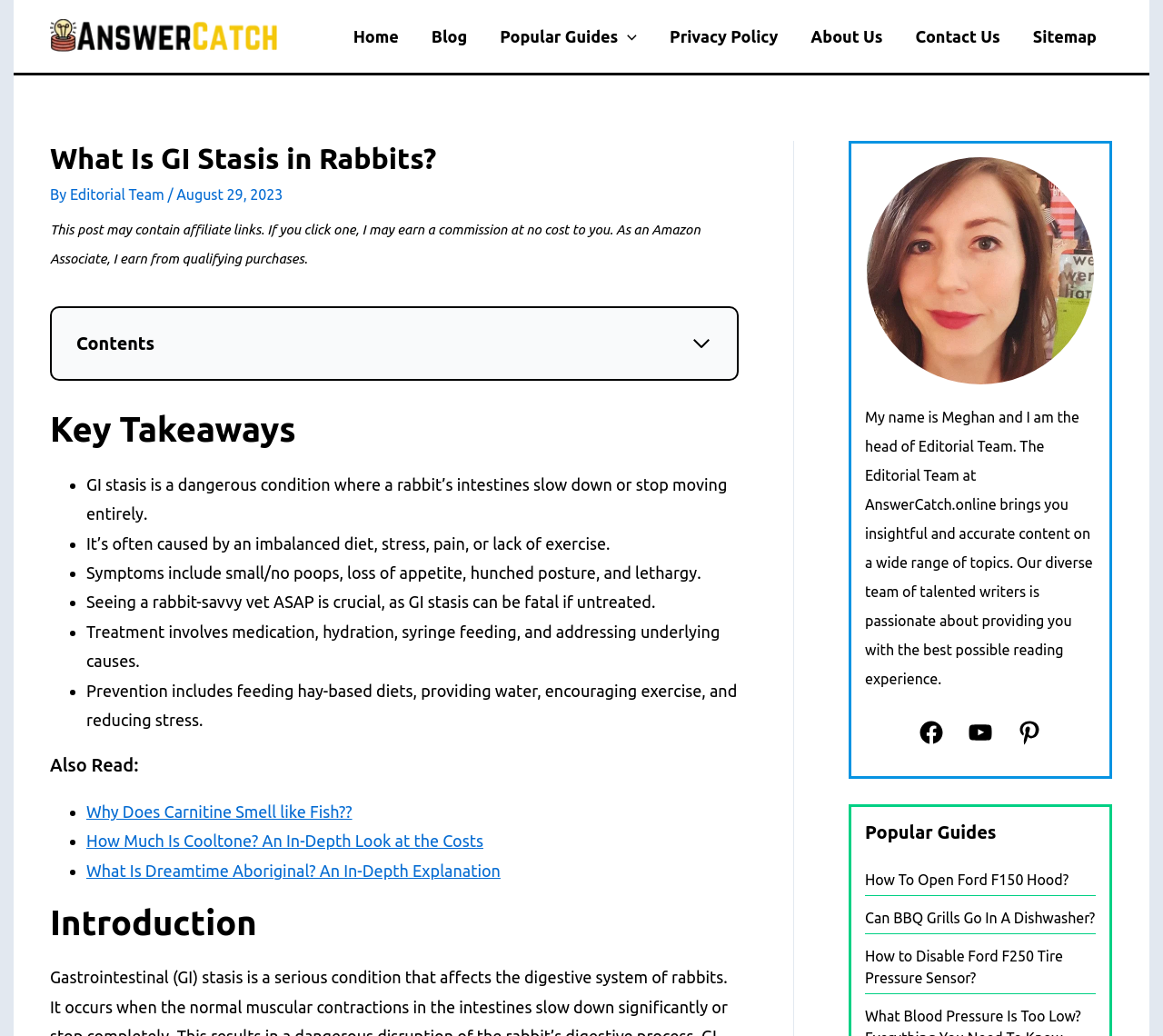Please determine the bounding box coordinates of the element to click on in order to accomplish the following task: "Expand the 'Table of Contents'". Ensure the coordinates are four float numbers ranging from 0 to 1, i.e., [left, top, right, bottom].

[0.066, 0.321, 0.612, 0.342]